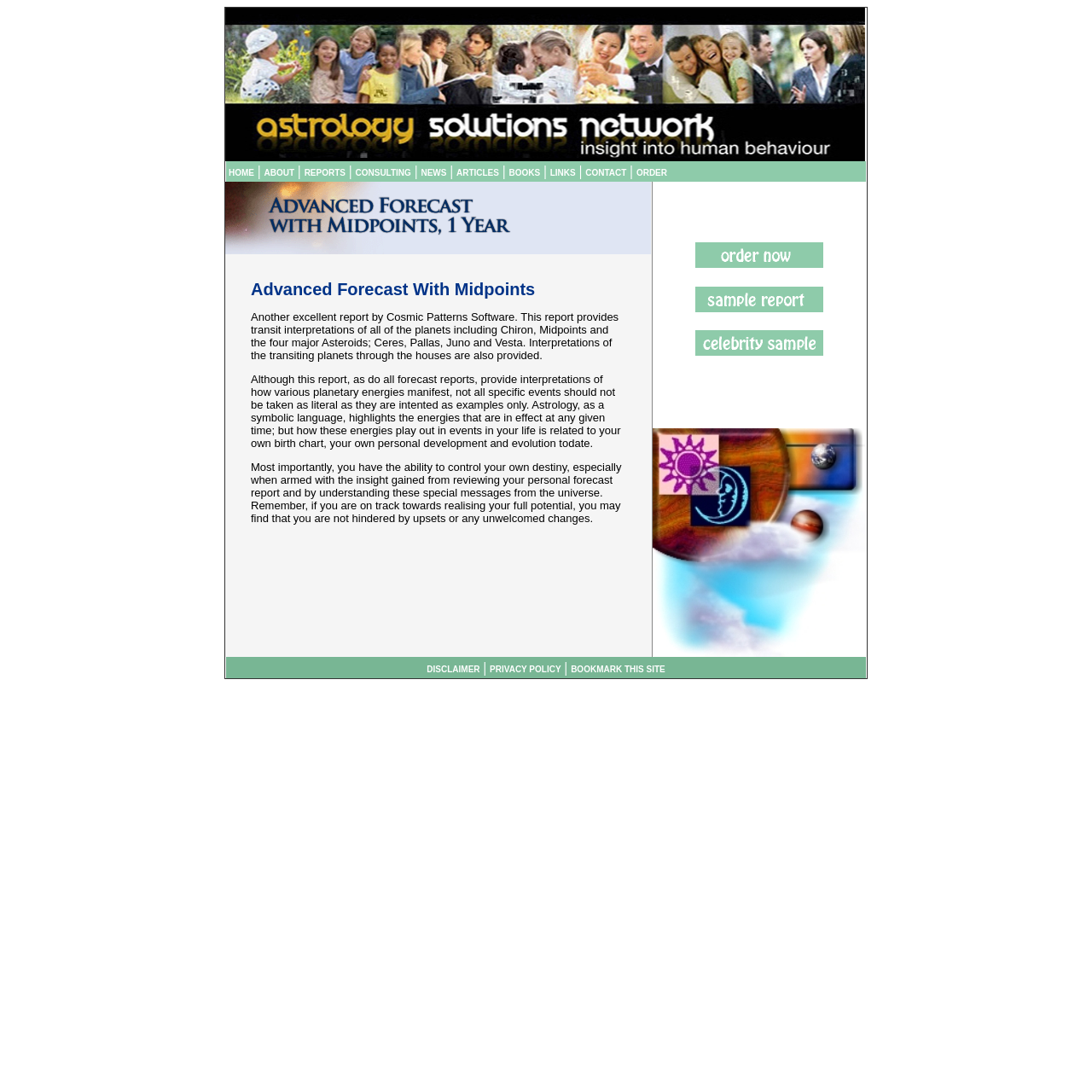How many links are there in the top navigation menu?
Based on the content of the image, thoroughly explain and answer the question.

I counted the links in the top navigation menu, which are 'HOME', 'ABOUT', 'REPORTS', 'CONSULTING', 'NEWS', 'ARTICLES', 'BOOKS', 'LINKS', 'CONTACT', and 'ORDER'. There are 10 links in total.